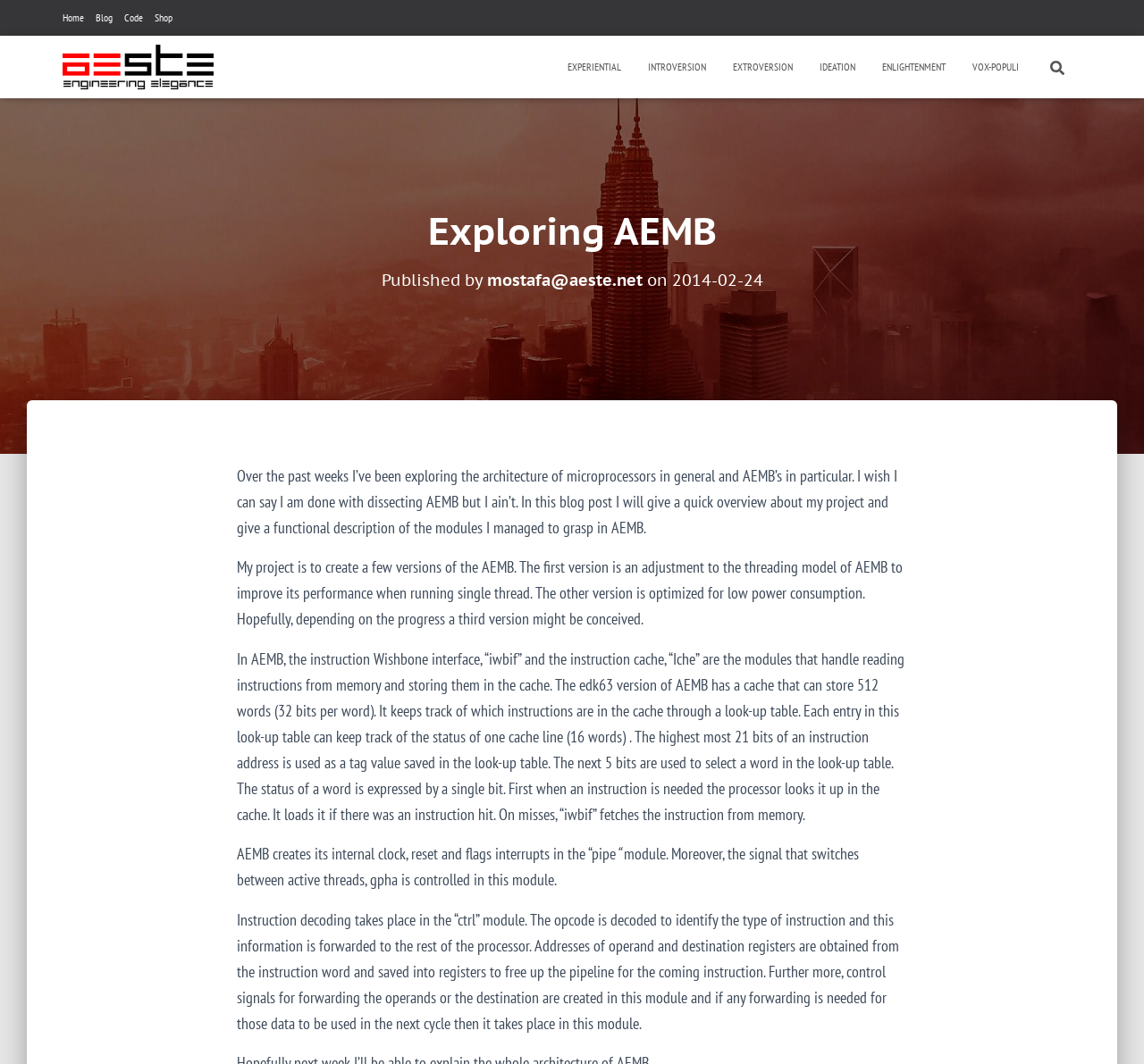Given the description of the UI element: "parent_node: Search for:", predict the bounding box coordinates in the form of [left, top, right, bottom], with each value being a float between 0 and 1.

[0.902, 0.042, 0.945, 0.084]